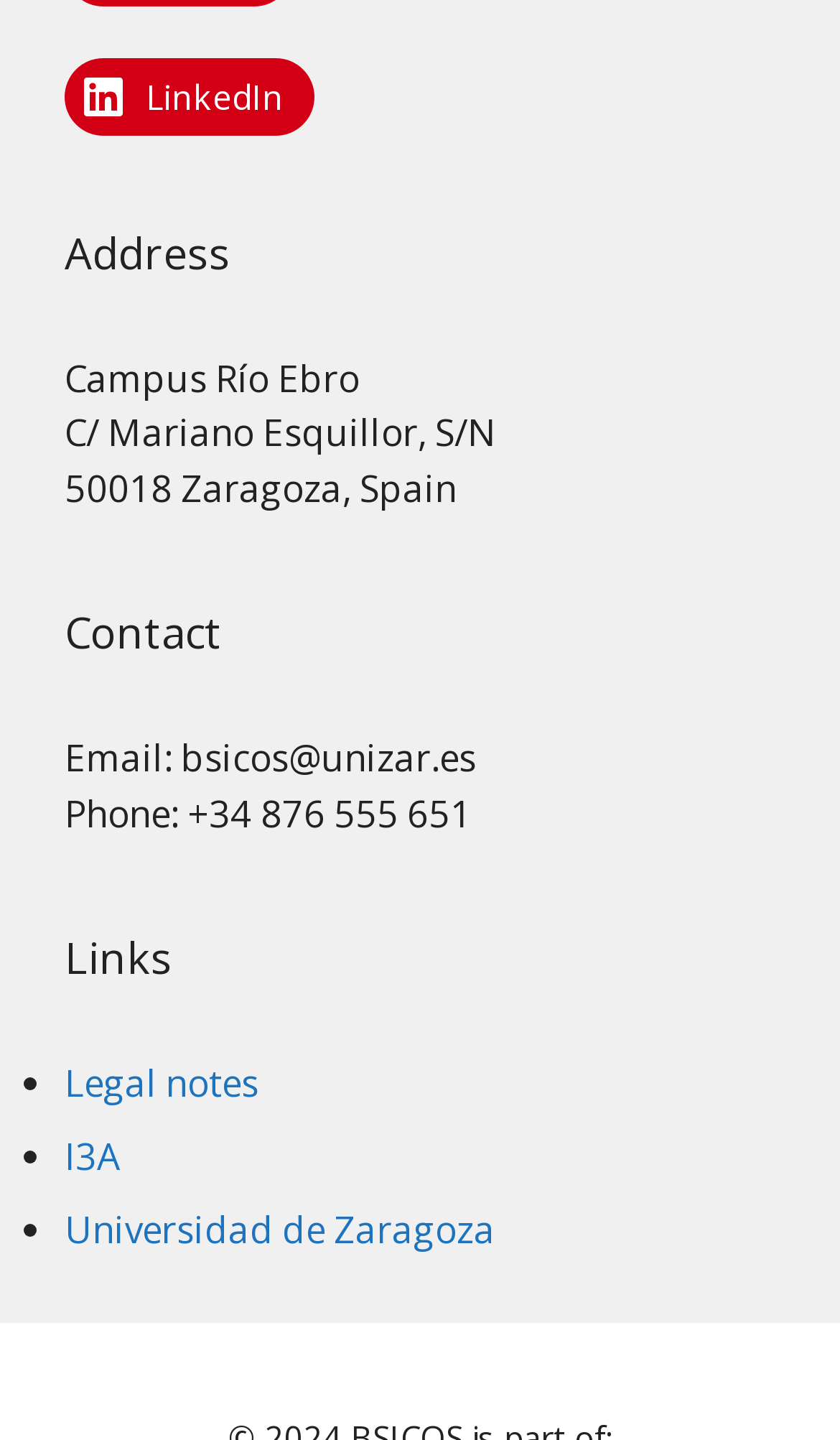Calculate the bounding box coordinates for the UI element based on the following description: "Universidad de Zaragoza". Ensure the coordinates are four float numbers between 0 and 1, i.e., [left, top, right, bottom].

[0.077, 0.837, 0.59, 0.872]